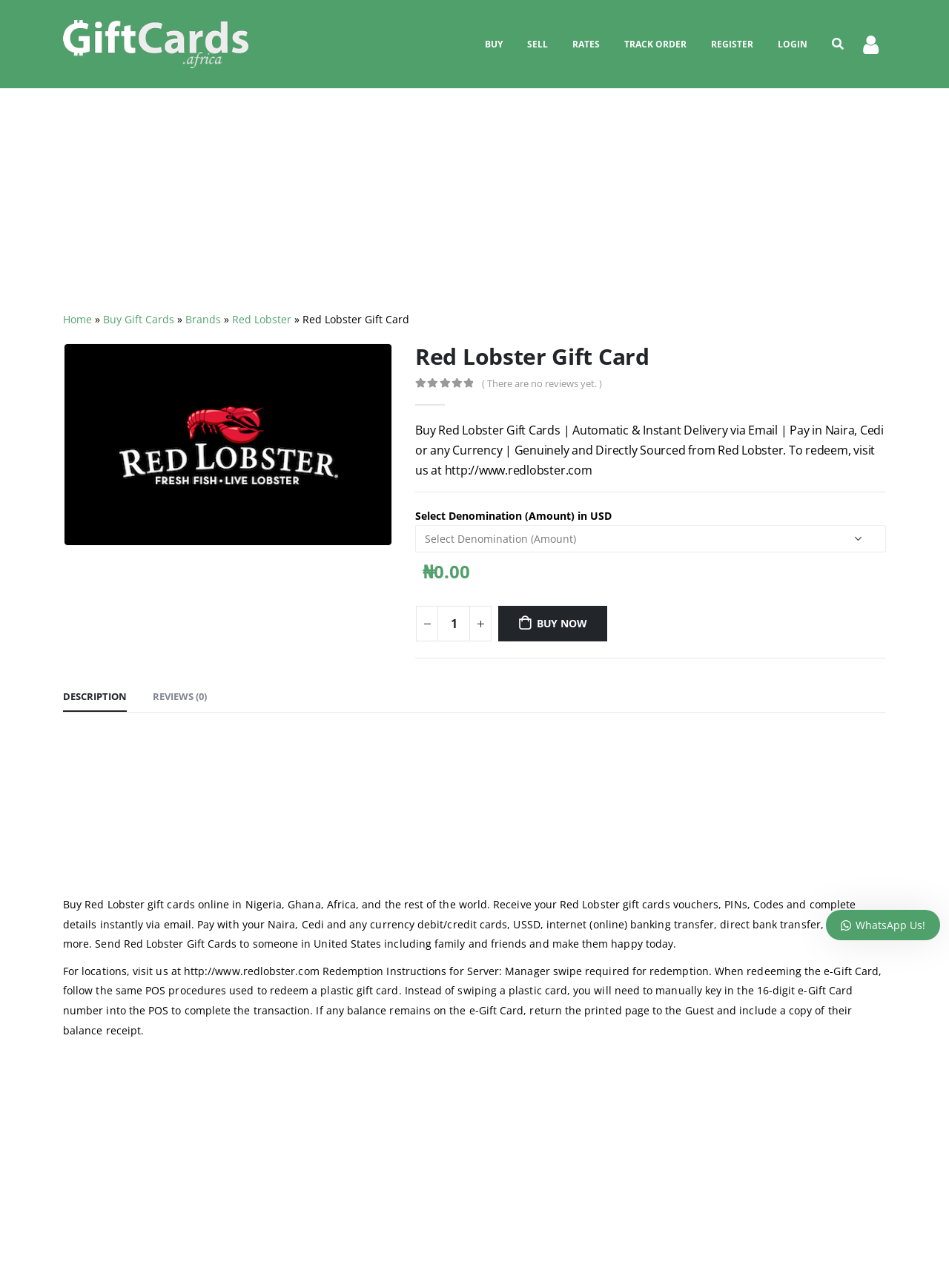Based on the element description Buy Now, identify the bounding box of the UI element in the given webpage screenshot. The coordinates should be in the format (top-left x, top-left y, bottom-right x, bottom-right y) and must be between 0 and 1.

[0.525, 0.47, 0.64, 0.498]